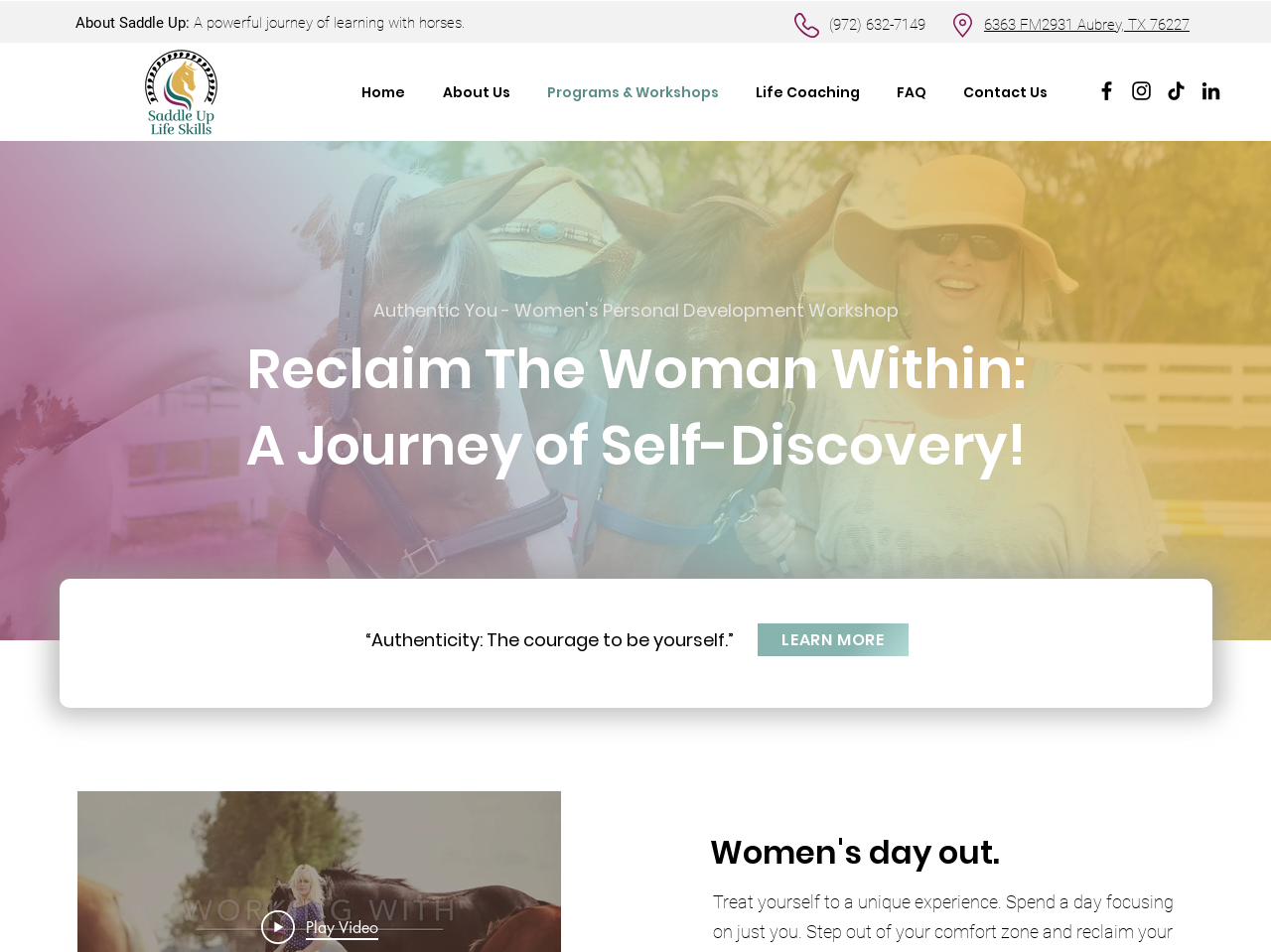Pinpoint the bounding box coordinates of the element that must be clicked to accomplish the following instruction: "Click the 'Home' link". The coordinates should be in the format of four float numbers between 0 and 1, i.e., [left, top, right, bottom].

[0.273, 0.071, 0.337, 0.123]